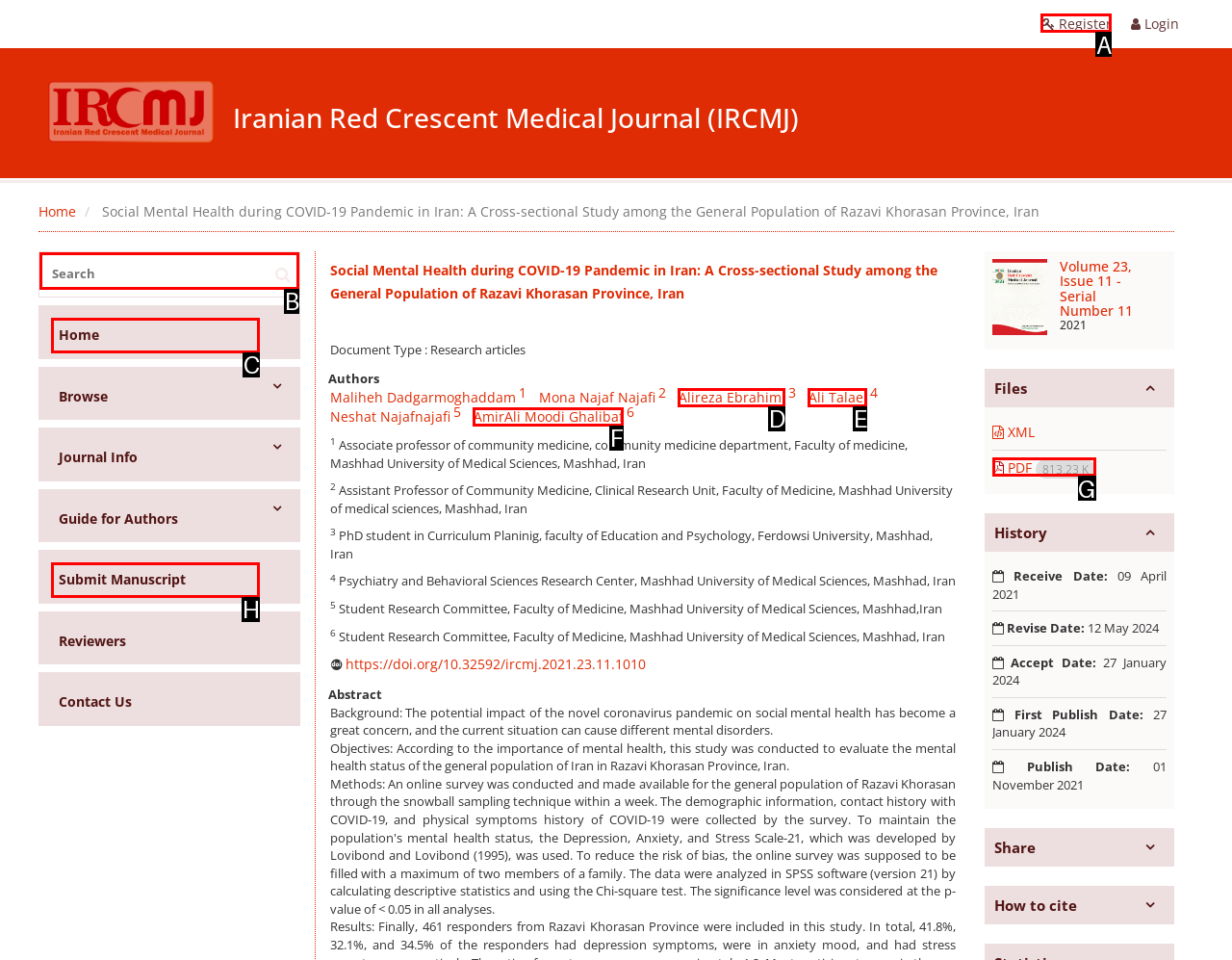Show which HTML element I need to click to perform this task: register Answer with the letter of the correct choice.

A